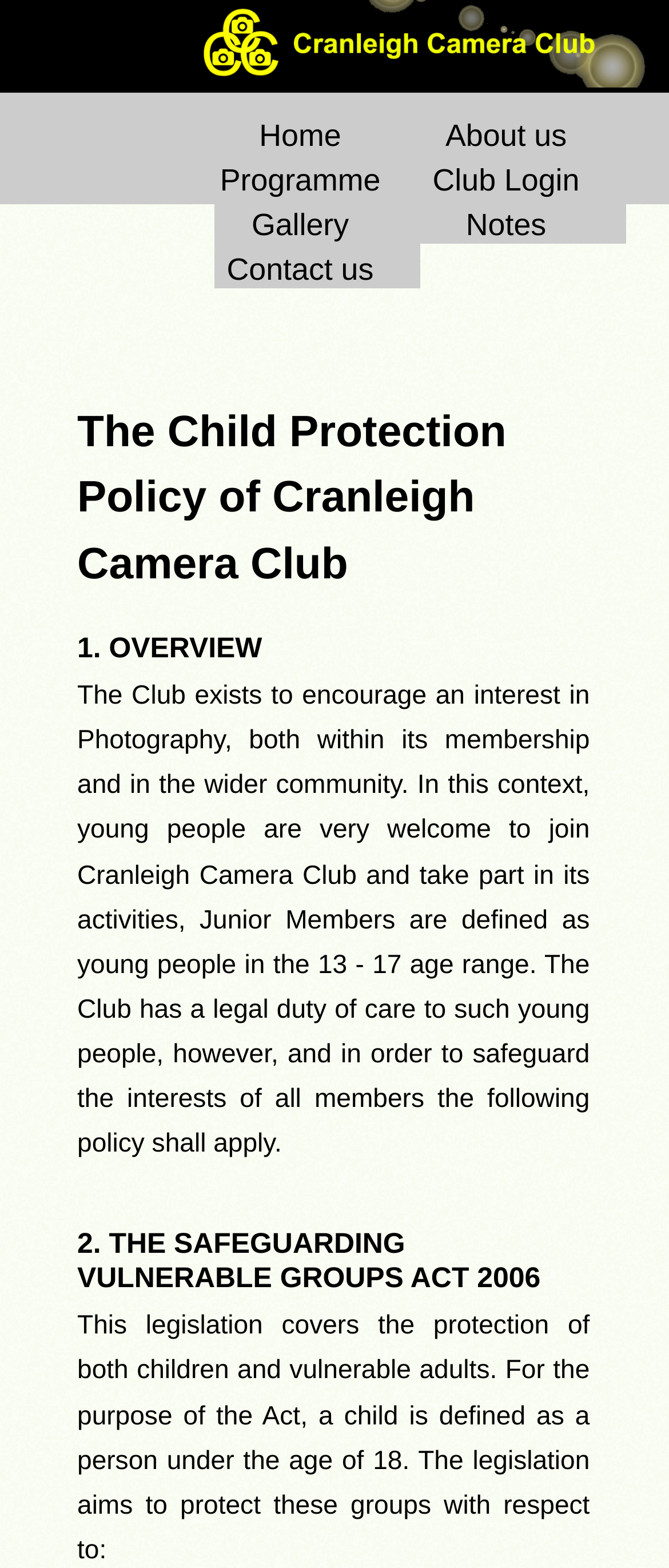Respond with a single word or phrase to the following question: How many sections are in the policy?

2